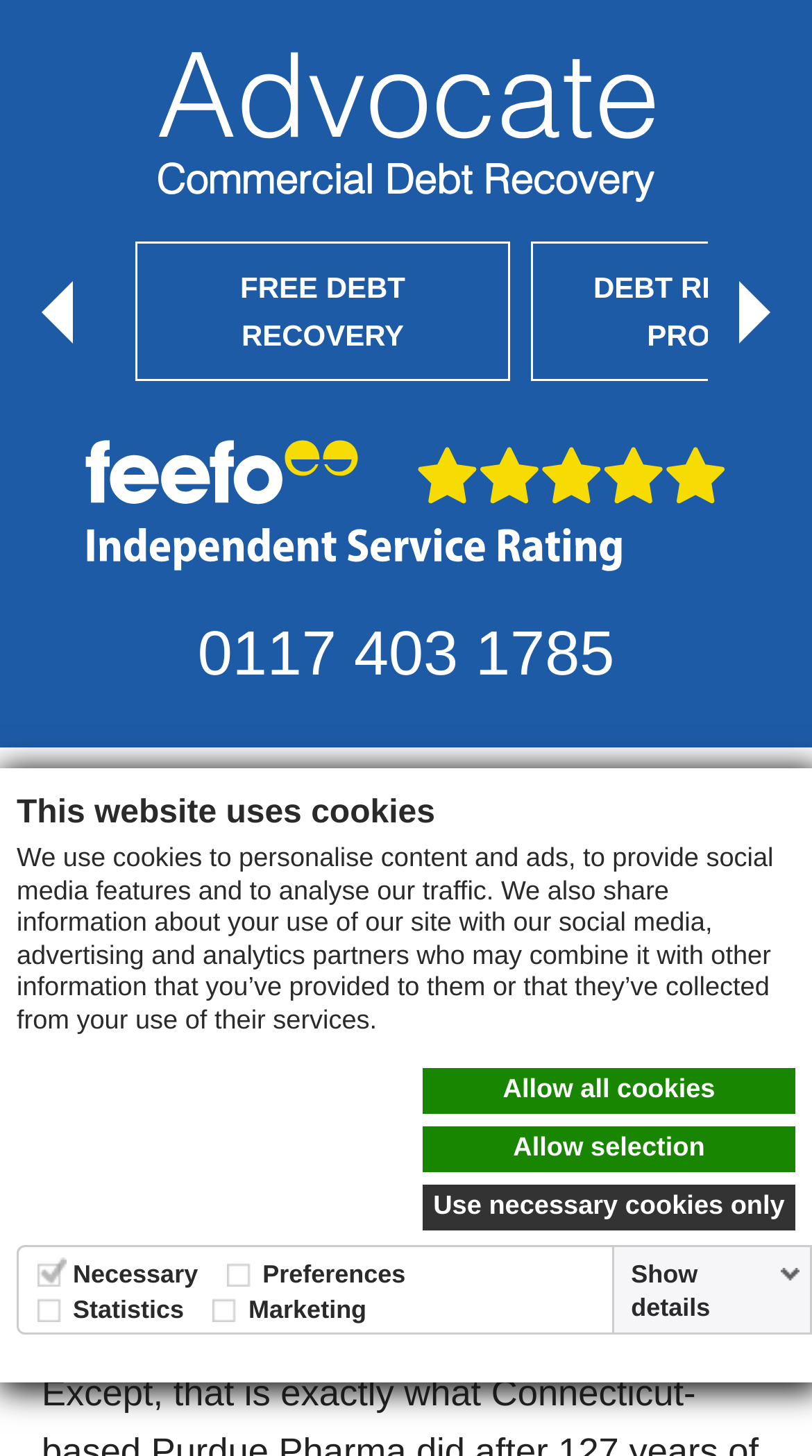Specify the bounding box coordinates of the region I need to click to perform the following instruction: "Click the 'Mobile logo link'". The coordinates must be four float numbers in the range of 0 to 1, i.e., [left, top, right, bottom].

[0.077, 0.029, 0.923, 0.145]